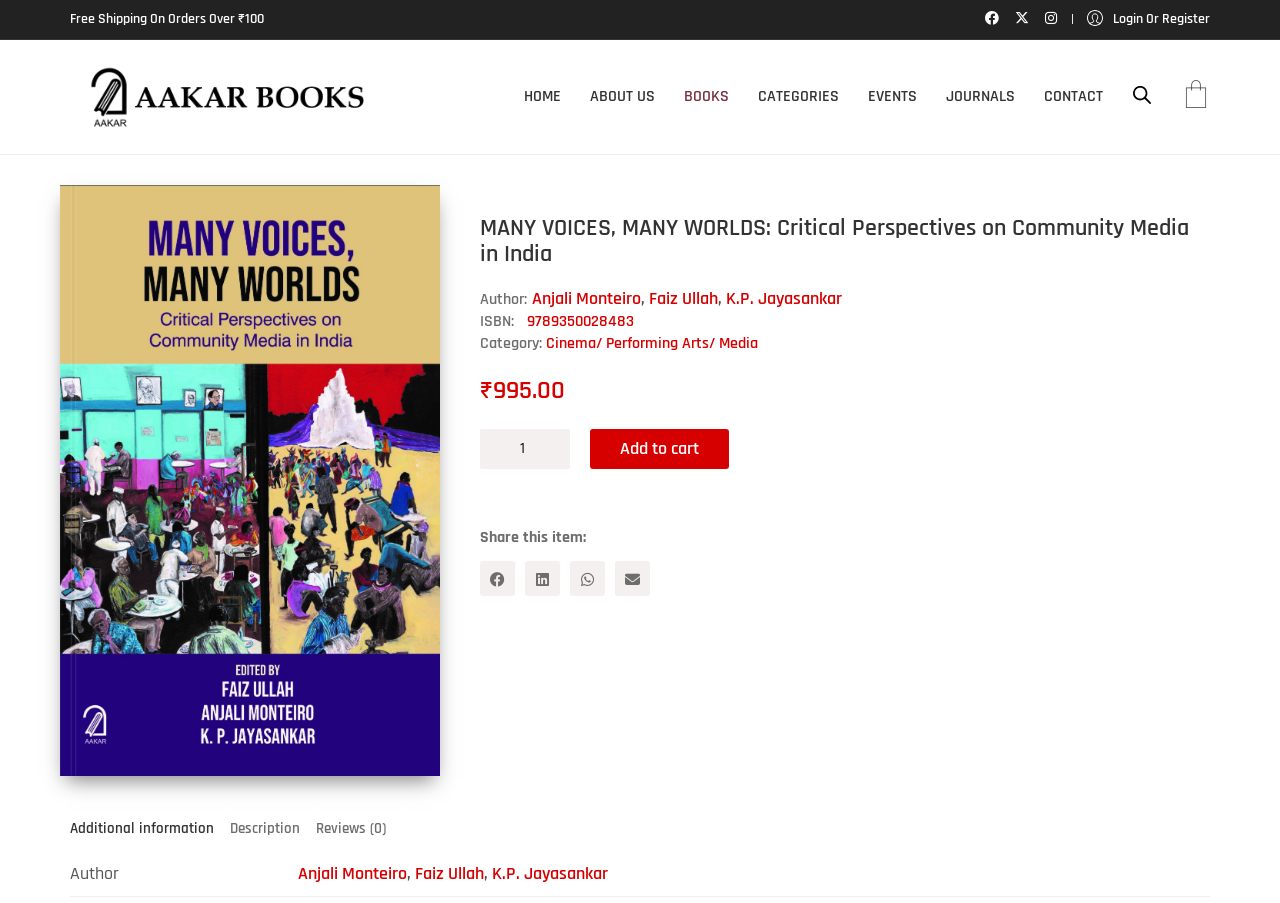Could you find the bounding box coordinates of the clickable area to complete this instruction: "Click on the 'Facebook' link"?

[0.375, 0.622, 0.402, 0.66]